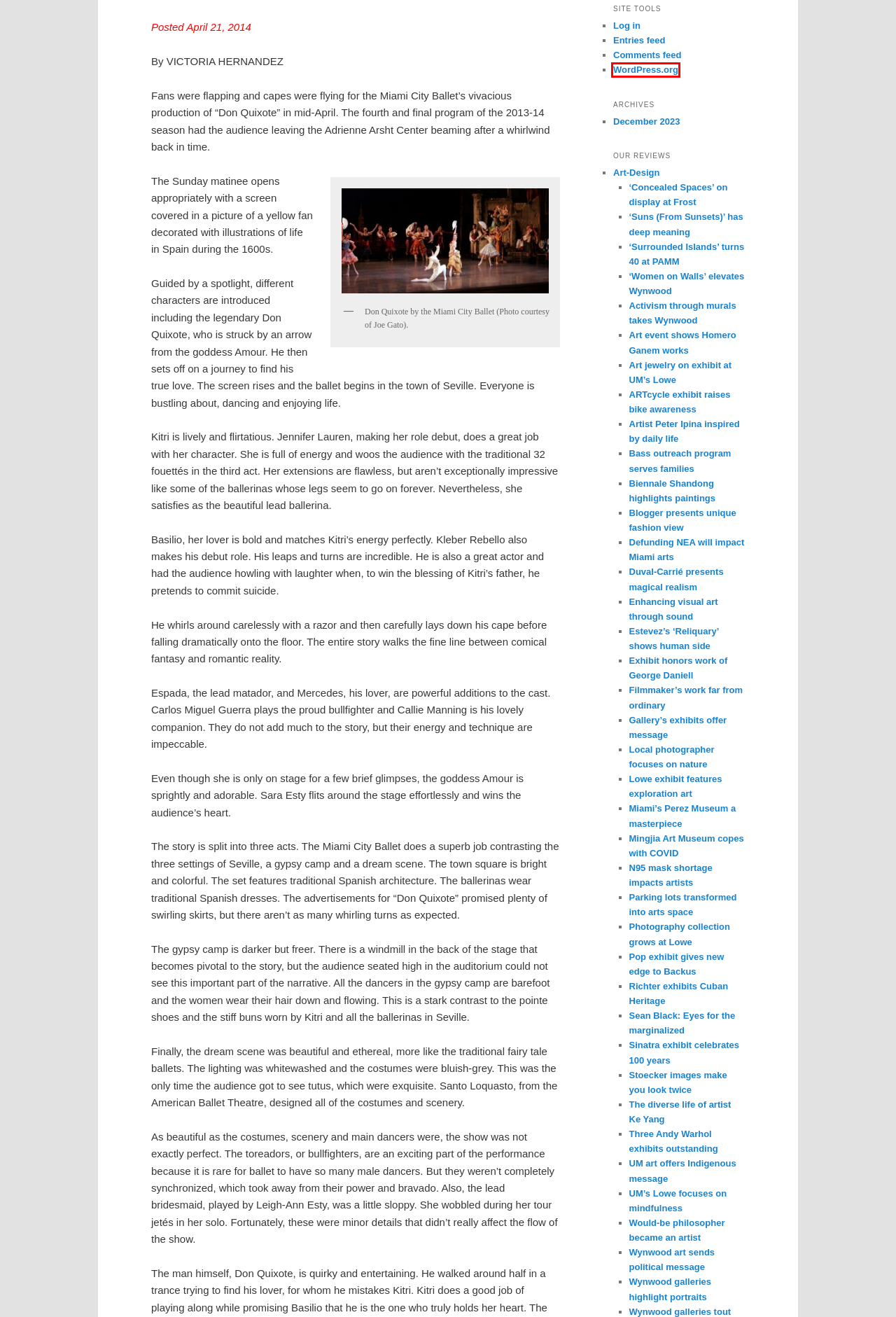You are provided with a screenshot of a webpage that includes a red rectangle bounding box. Please choose the most appropriate webpage description that matches the new webpage after clicking the element within the red bounding box. Here are the candidates:
A. Pop exhibit gives new edge to Backus | South Florida Arts News & Review
B. South Florida Arts News & Review
C. ‘Suns (From Sunsets)’ has deep meaning | South Florida Arts News & Review
D. Blog Tool, Publishing Platform, and CMS – WordPress.org
E. Enhancing visual art through sound | South Florida Arts News & Review
F. Would-be philosopher became an artist | South Florida Arts News & Review
G. Biennale Shandong highlights paintings | South Florida Arts News & Review
H. Parking lots transformed into arts space | South Florida Arts News & Review

D